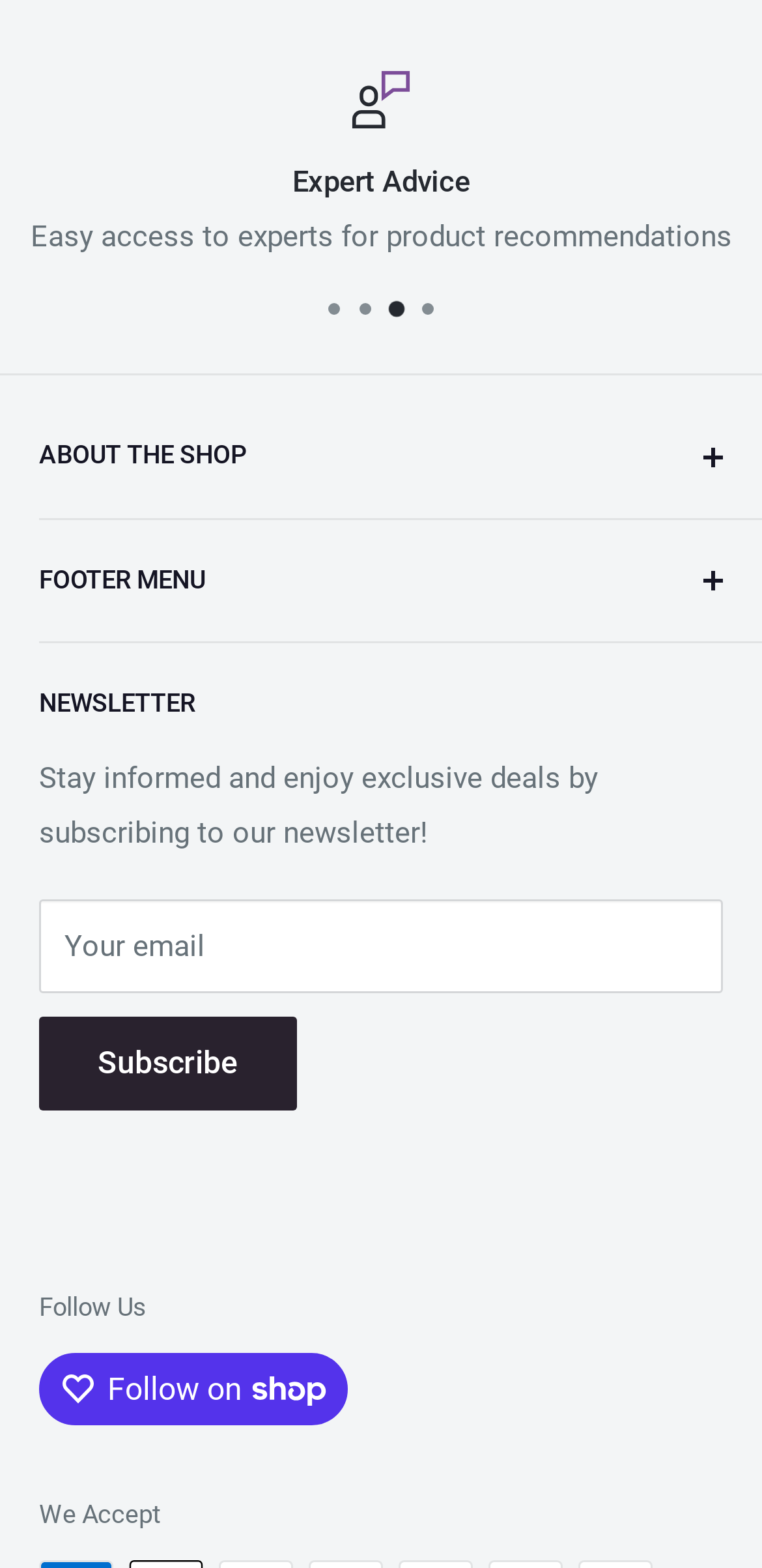Bounding box coordinates are given in the format (top-left x, top-left y, bottom-right x, bottom-right y). All values should be floating point numbers between 0 and 1. Provide the bounding box coordinate for the UI element described as: About the shop

[0.051, 0.207, 0.949, 0.285]